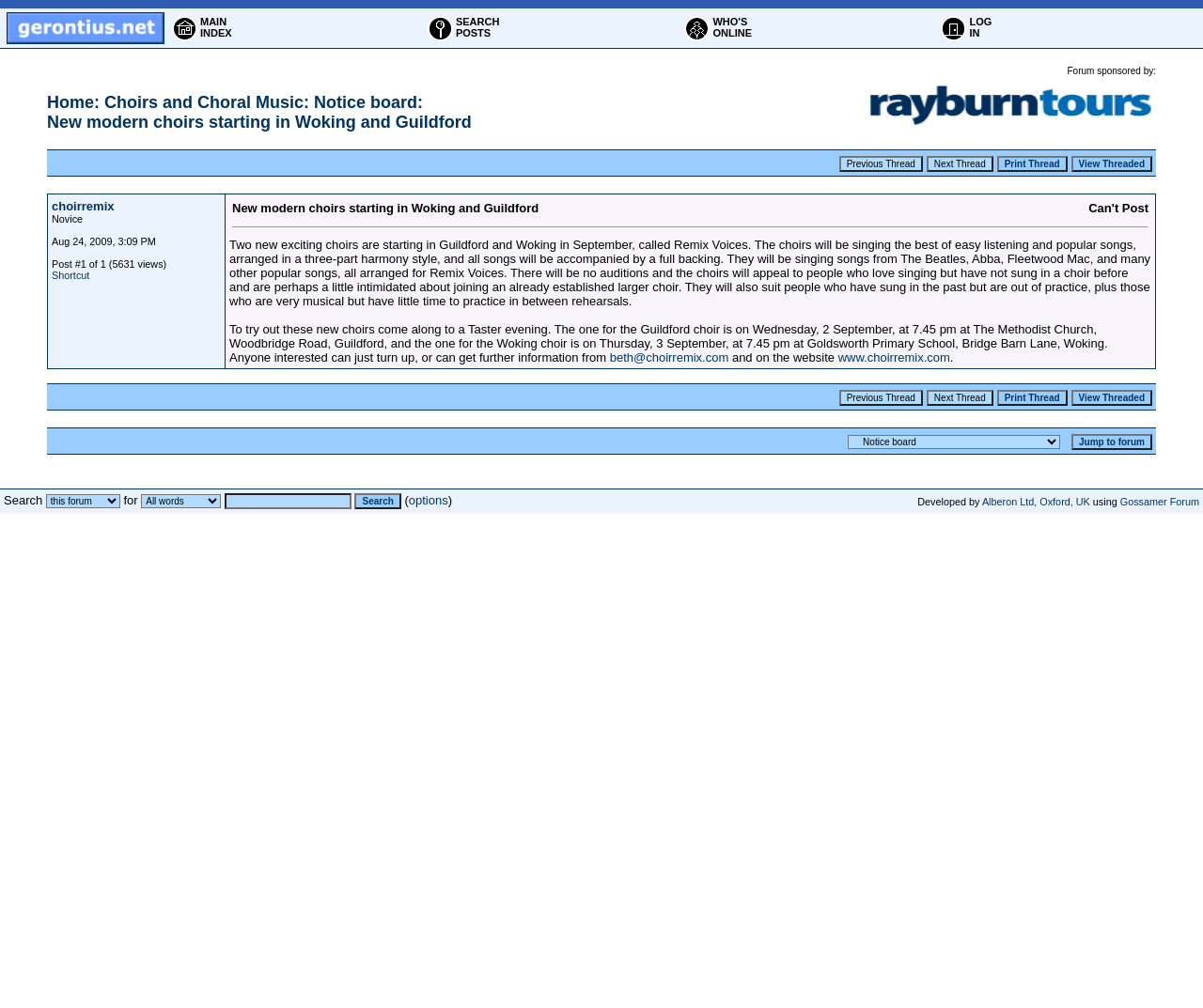Locate the bounding box coordinates of the clickable region necessary to complete the following instruction: "Click the 'Rayburn Tours' link". Provide the coordinates in the format of four float numbers between 0 and 1, i.e., [left, top, right, bottom].

[0.717, 0.123, 0.961, 0.133]